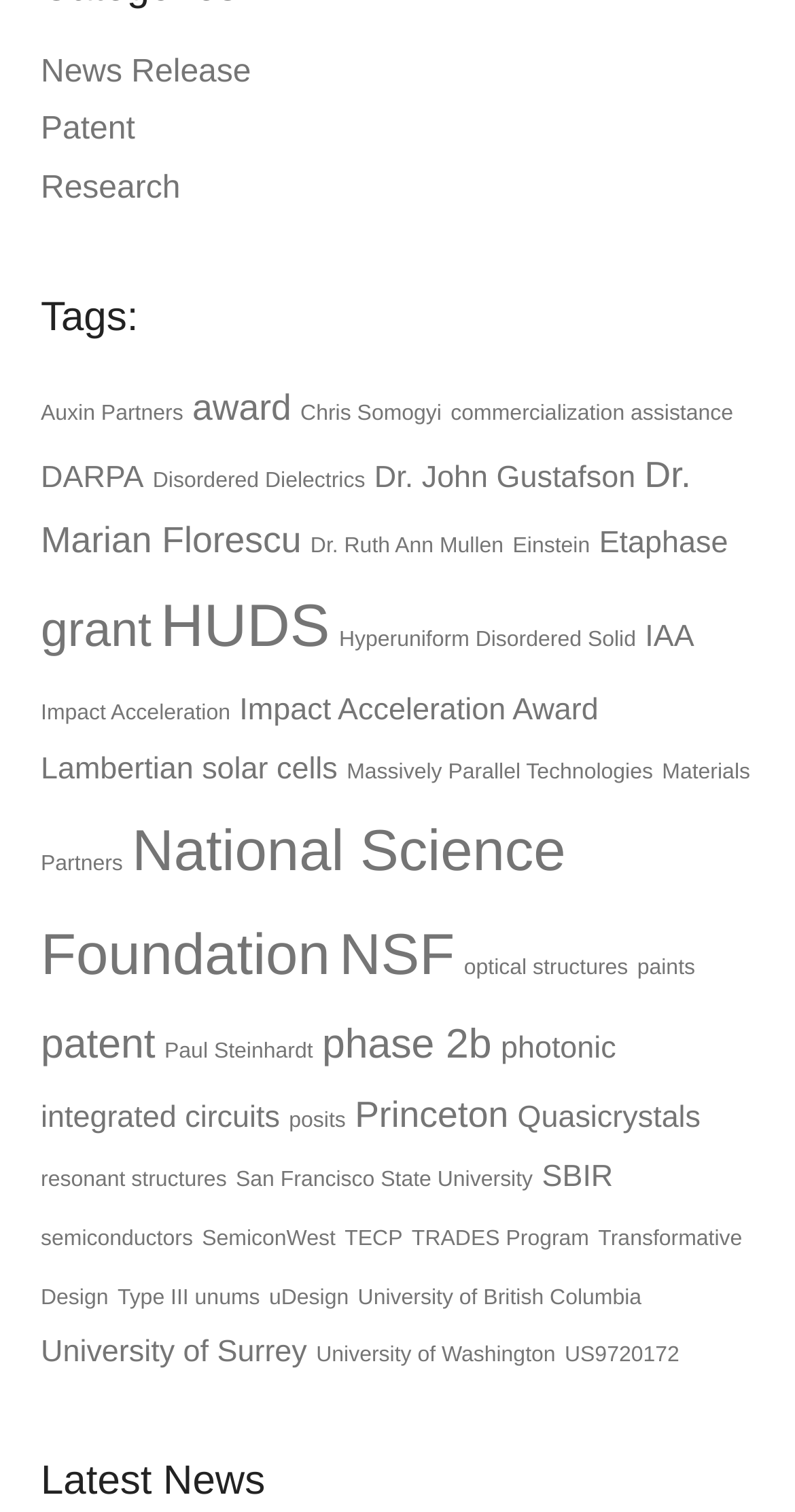What is the last link on the webpage?
Please look at the screenshot and answer in one word or a short phrase.

US9720172